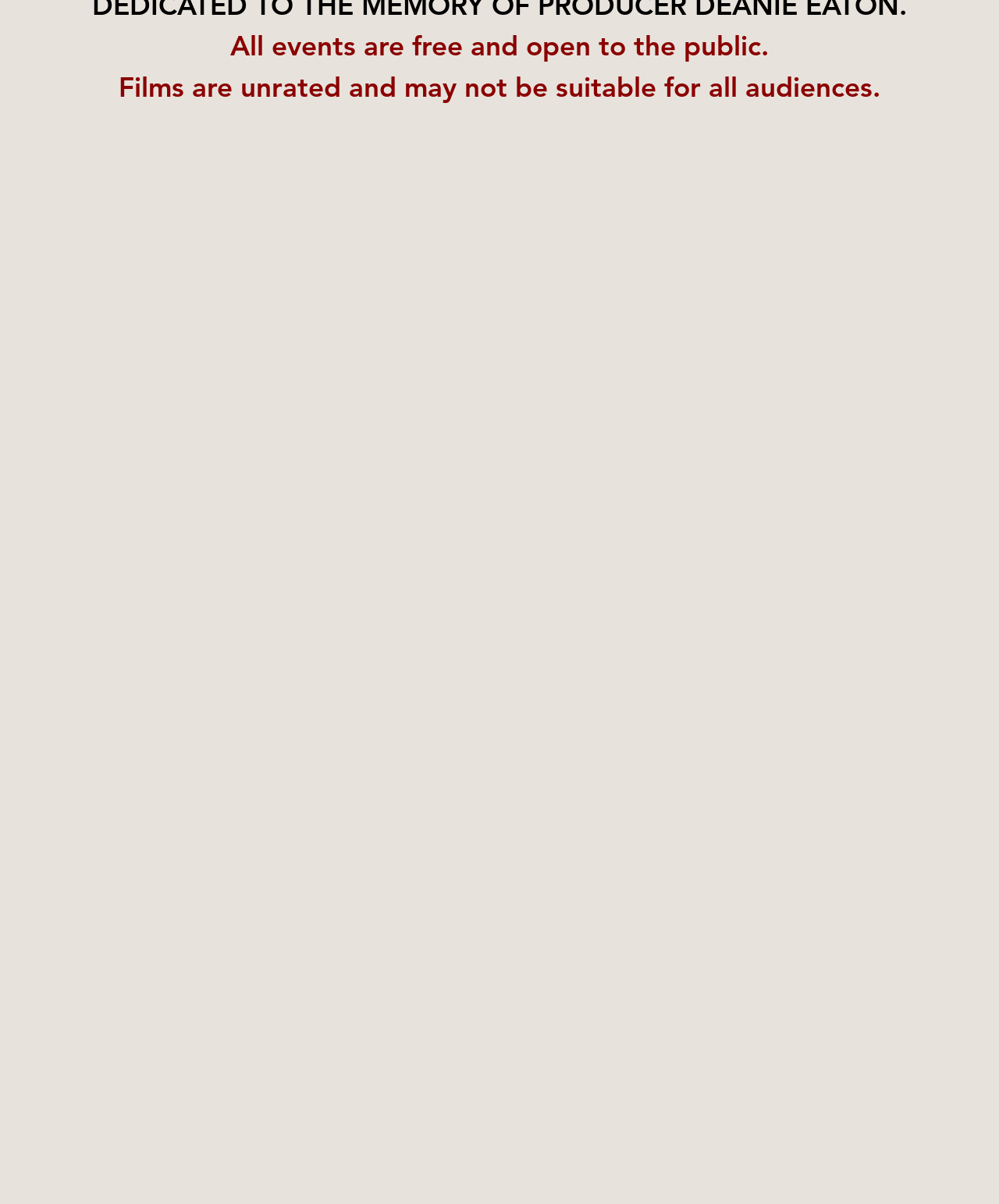Provide a brief response using a word or short phrase to this question:
What is the theme of the event on Friday, Nov. 10?

Film screening